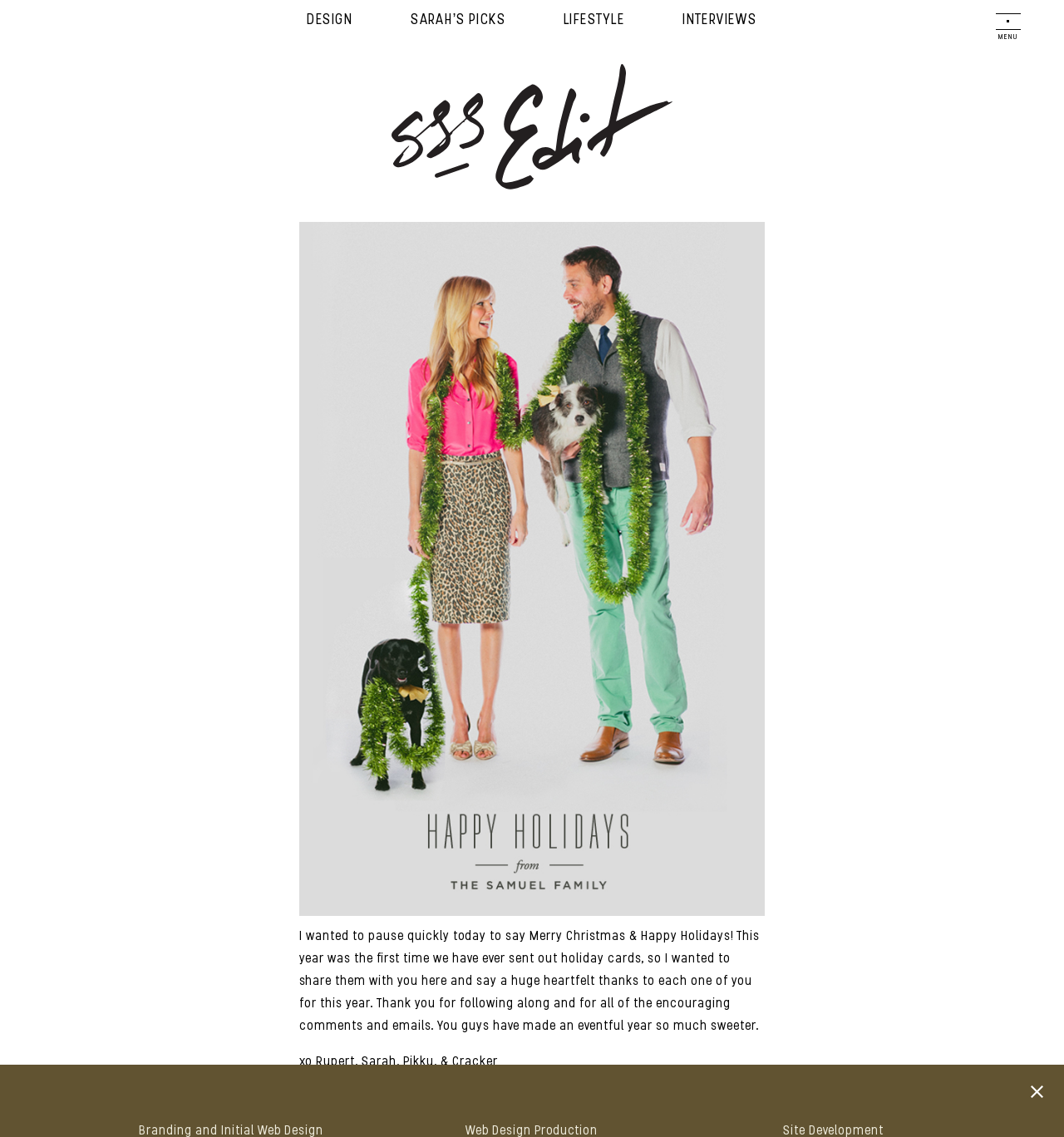Reply to the question with a single word or phrase:
Who took the holiday photo shoot?

Max Wanger